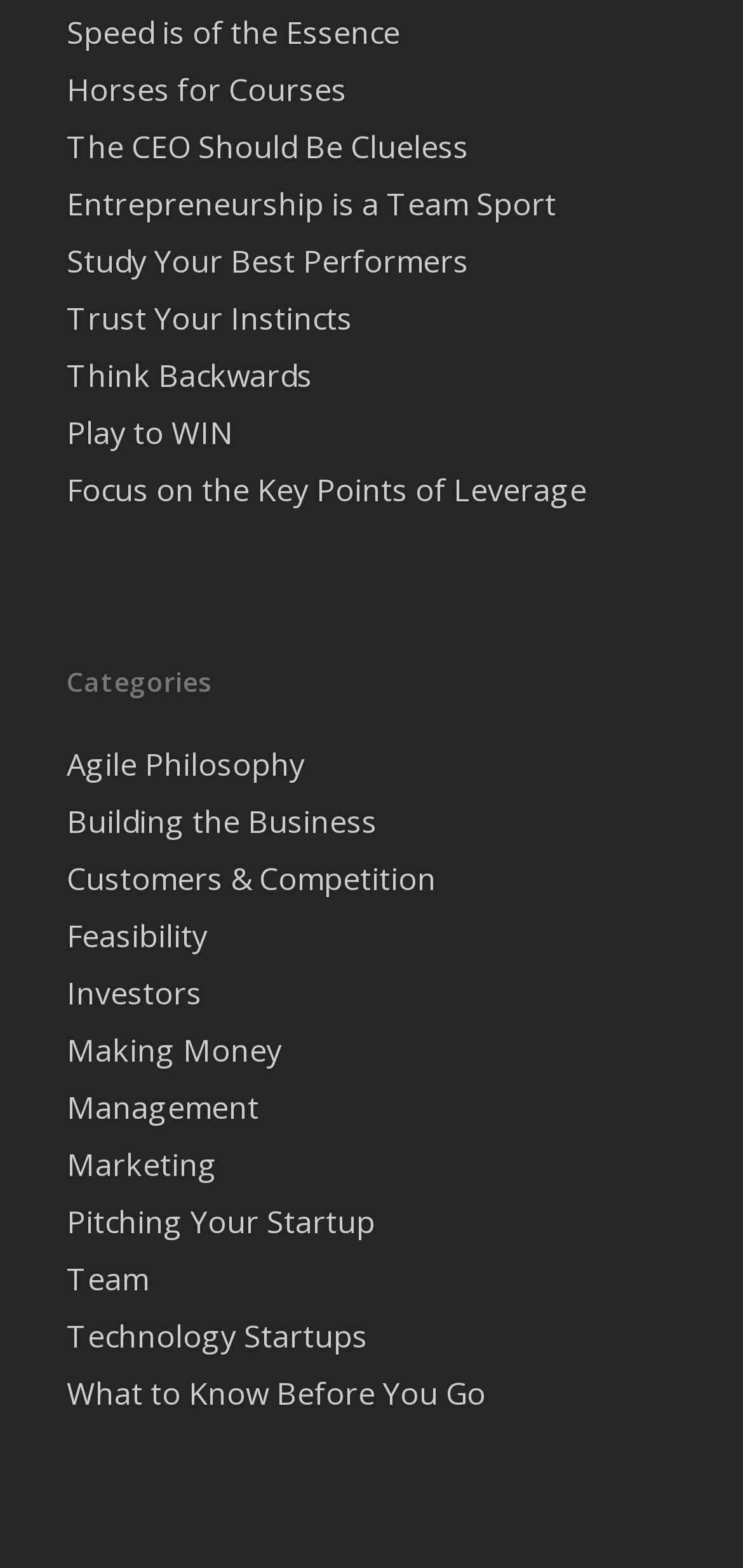Locate the bounding box coordinates of the clickable area to execute the instruction: "Click on 'Speed is of the Essence'". Provide the coordinates as four float numbers between 0 and 1, represented as [left, top, right, bottom].

[0.09, 0.007, 0.91, 0.034]